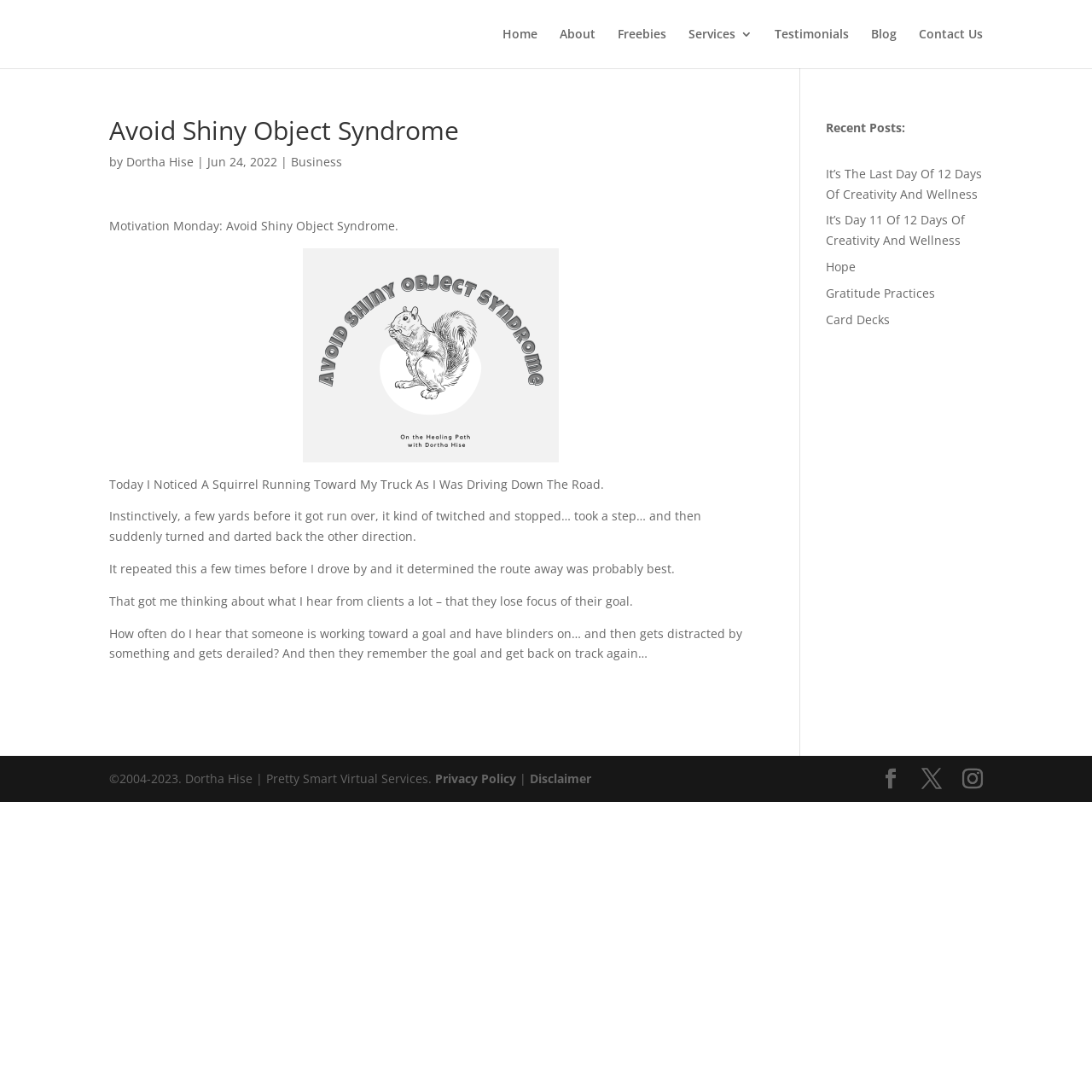Please specify the bounding box coordinates in the format (top-left x, top-left y, bottom-right x, bottom-right y), with values ranging from 0 to 1. Identify the bounding box for the UI component described as follows: Contact Us

[0.841, 0.026, 0.9, 0.062]